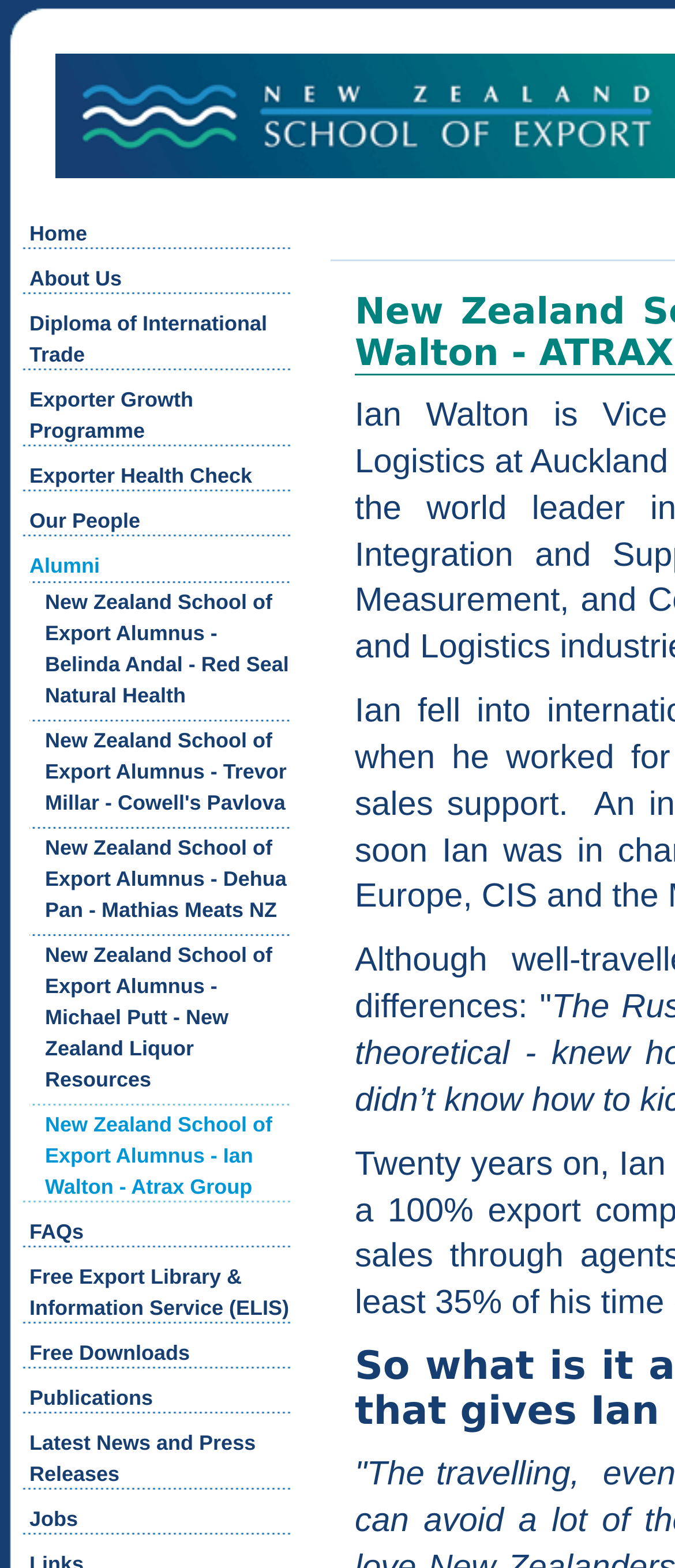Find the bounding box of the UI element described as: "Home". The bounding box coordinates should be given as four float values between 0 and 1, i.e., [left, top, right, bottom].

[0.044, 0.141, 0.129, 0.157]